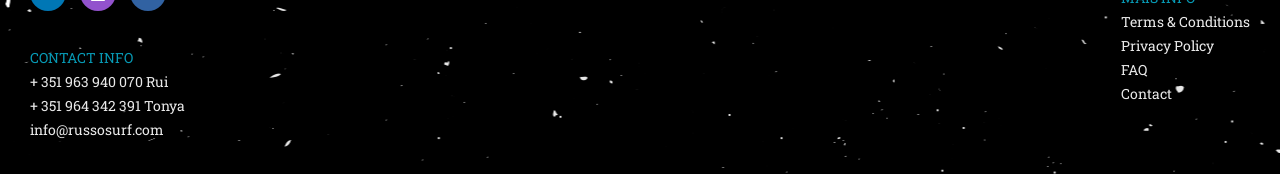What is the vertical position of the 'CONTACT INFO' text?
Look at the screenshot and respond with one word or a short phrase.

Top